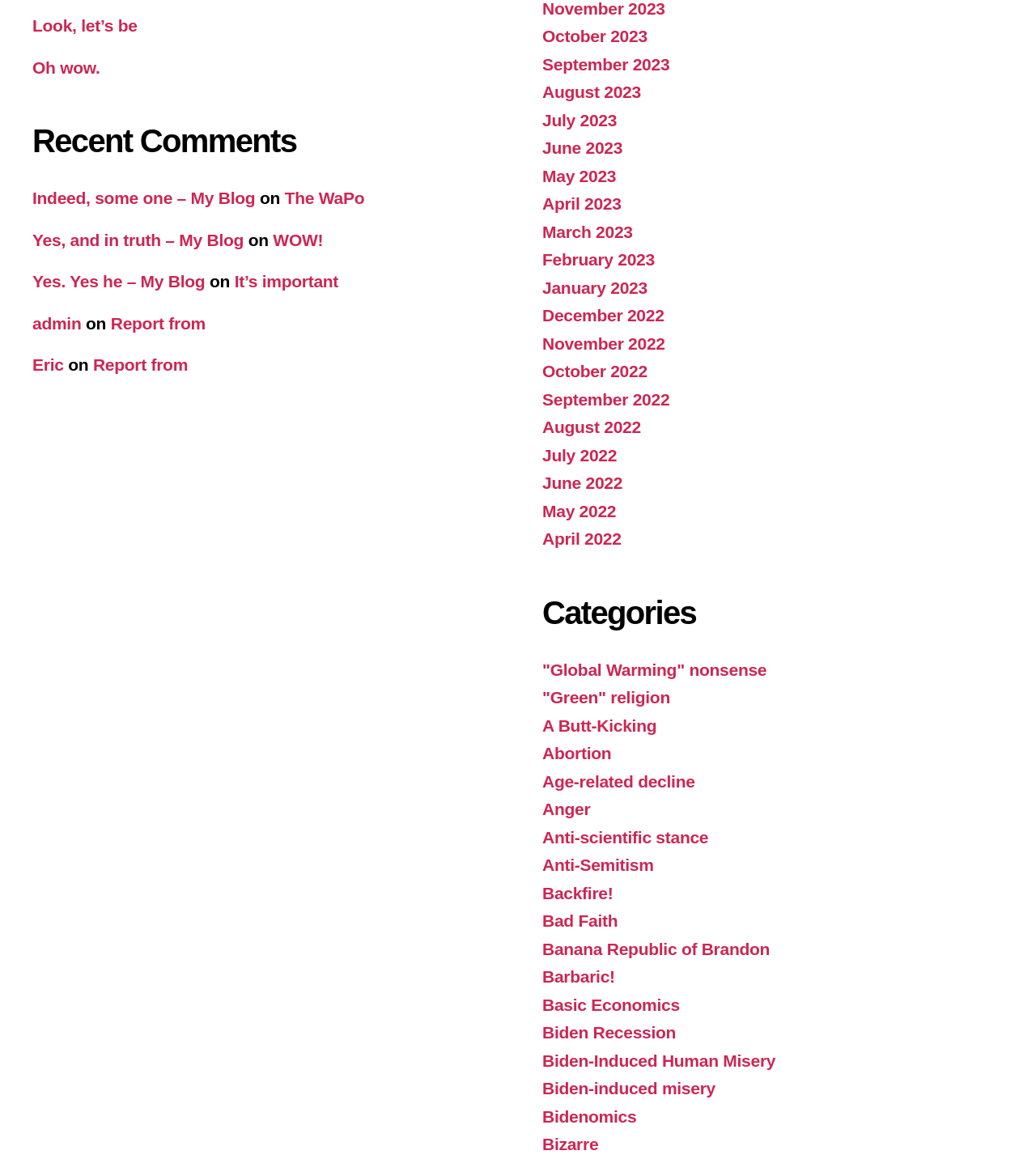Identify the bounding box for the described UI element: "Banana Republic of Brandon".

[0.523, 0.811, 0.743, 0.827]